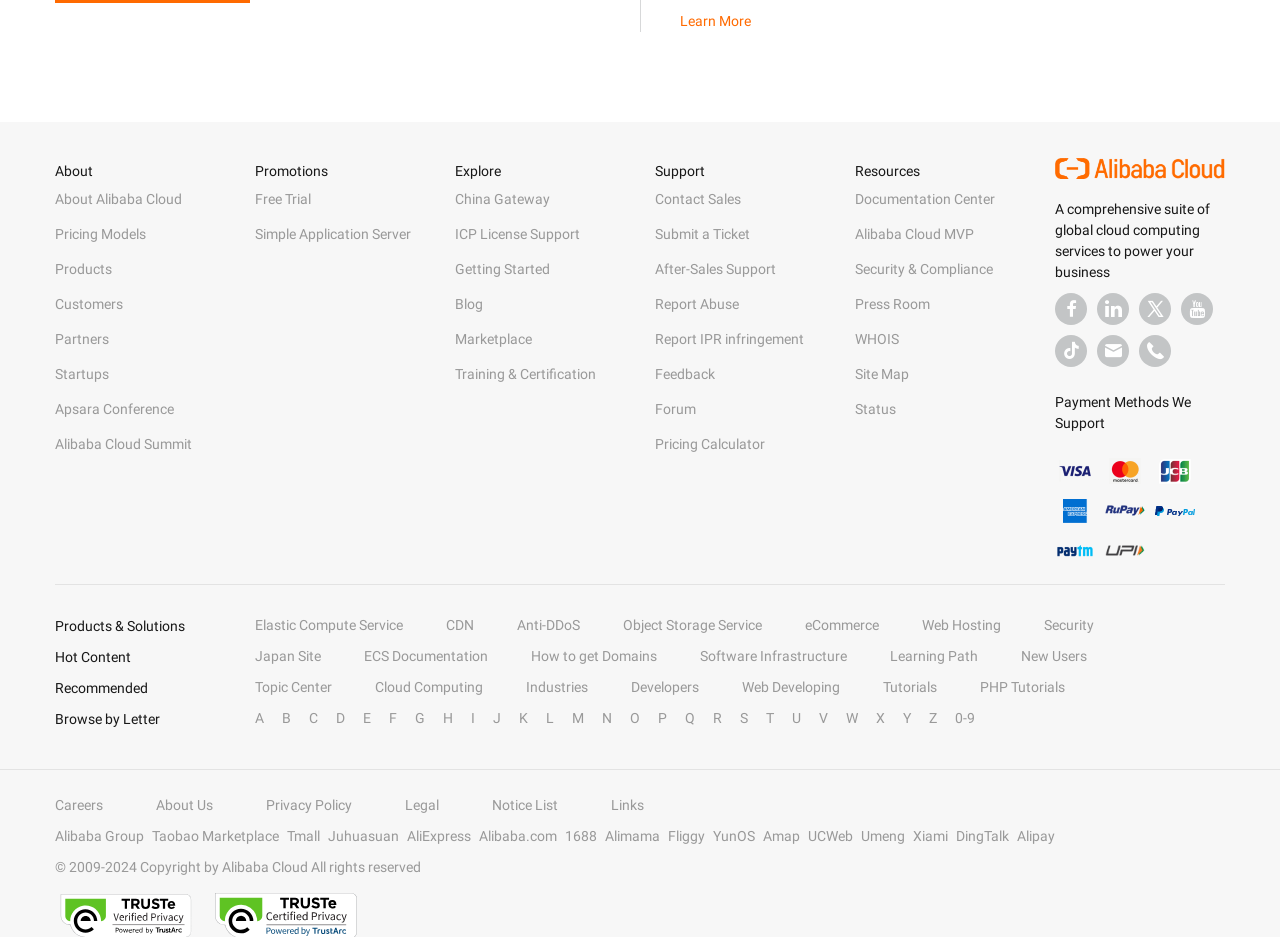How many social media links are available?
Refer to the image and give a detailed answer to the query.

The social media links are Facebook, Linkedin, Twitter, YouTube, and TikTok, which can be found at the top of the webpage, and there are 5 of them.